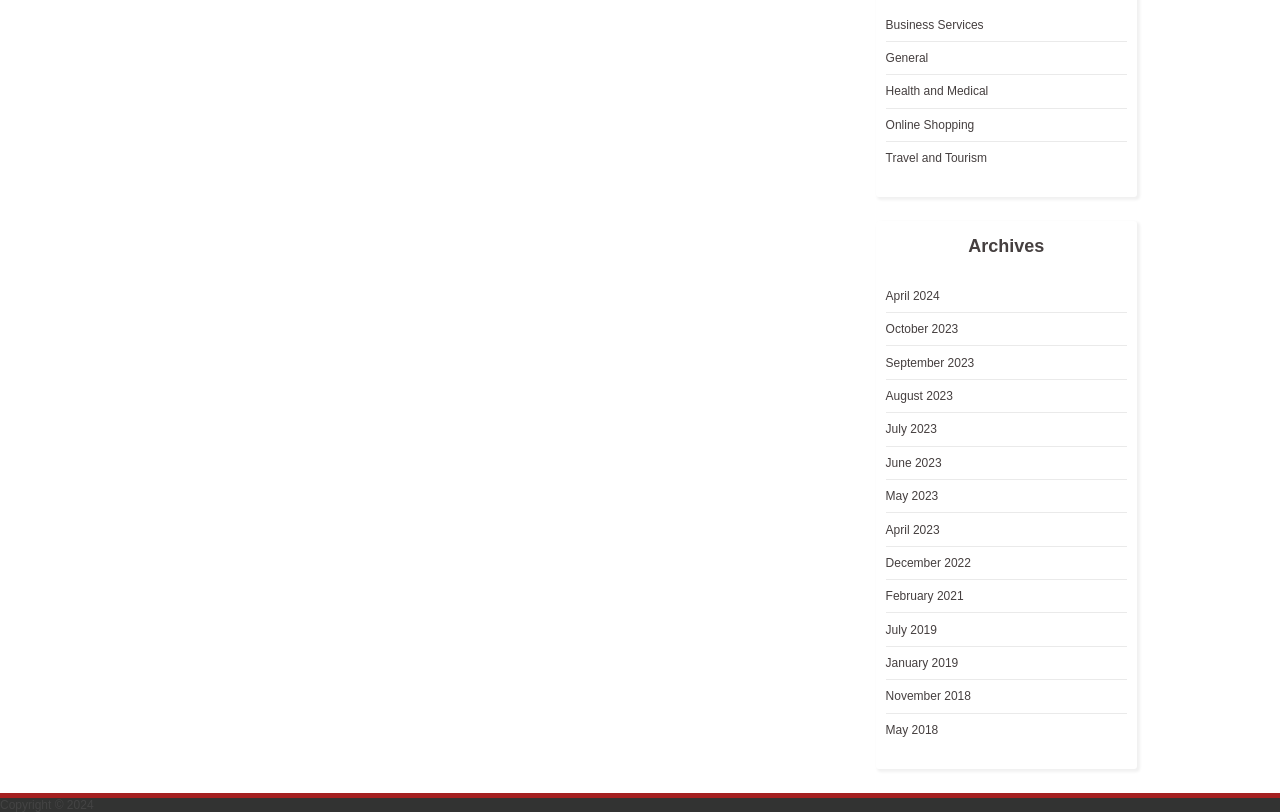Please identify the bounding box coordinates of the element's region that should be clicked to execute the following instruction: "View Archives". The bounding box coordinates must be four float numbers between 0 and 1, i.e., [left, top, right, bottom].

[0.692, 0.29, 0.88, 0.316]